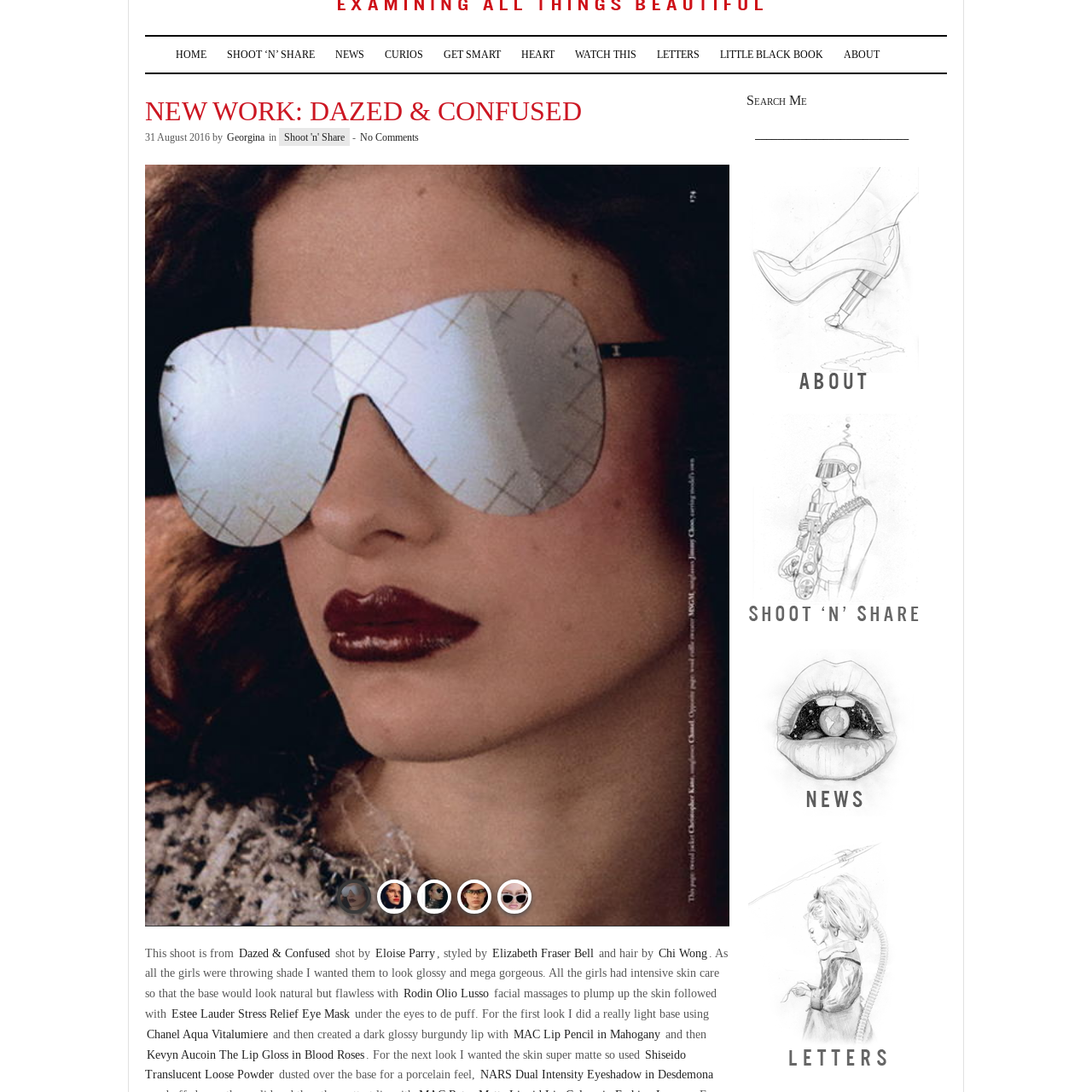What aspect of the photoshoot is discussed in the accompanying content?
Look at the image highlighted by the red bounding box and answer the question with a single word or brief phrase.

Makeup techniques and product choices